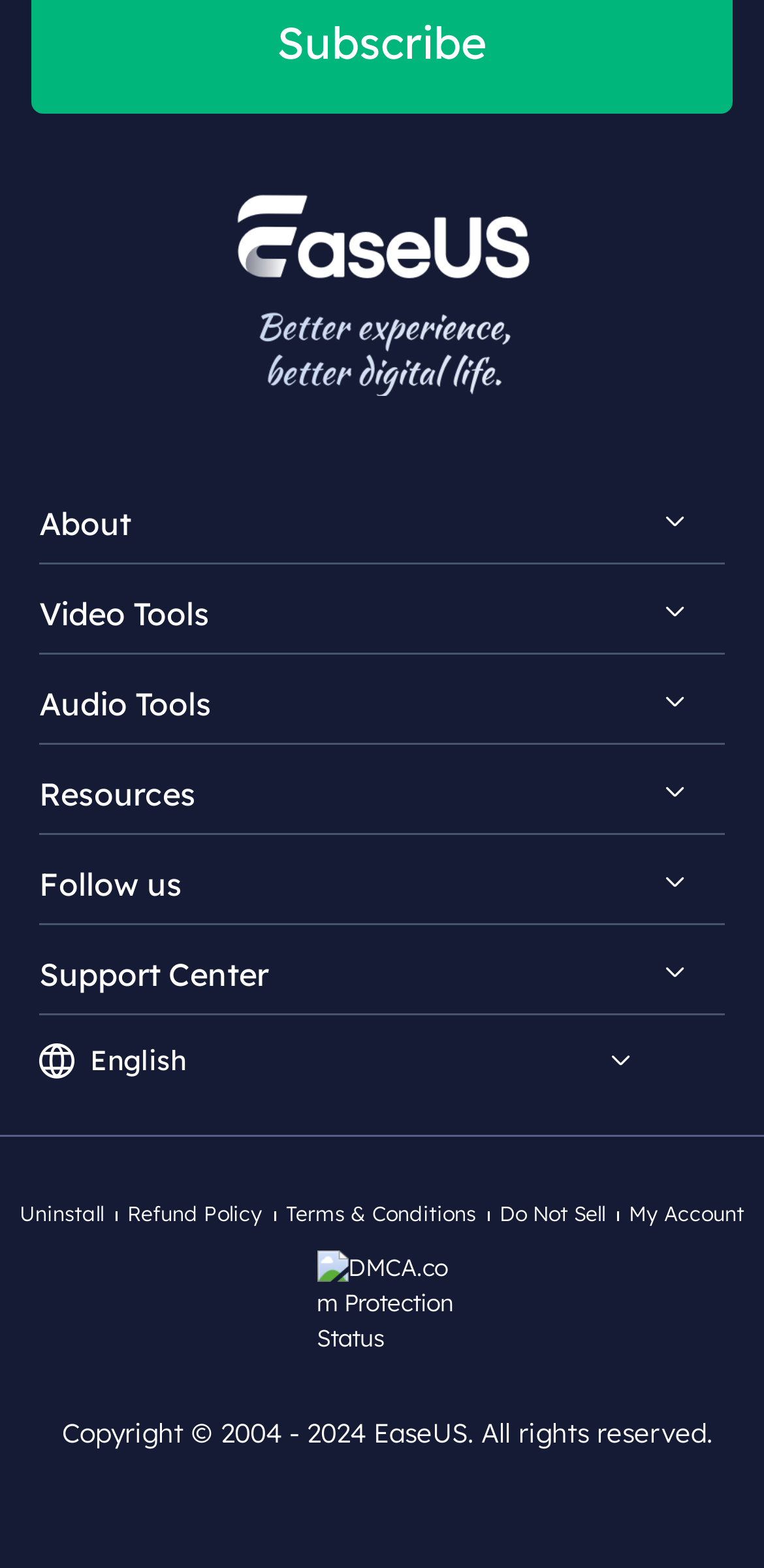What is the purpose of the 'Subscribe' button?
Please provide a comprehensive answer based on the contents of the image.

The 'Subscribe' button is located at the top of the webpage, indicating that it is a call-to-action element. Its purpose is to allow users to subscribe to the website's newsletter or updates.